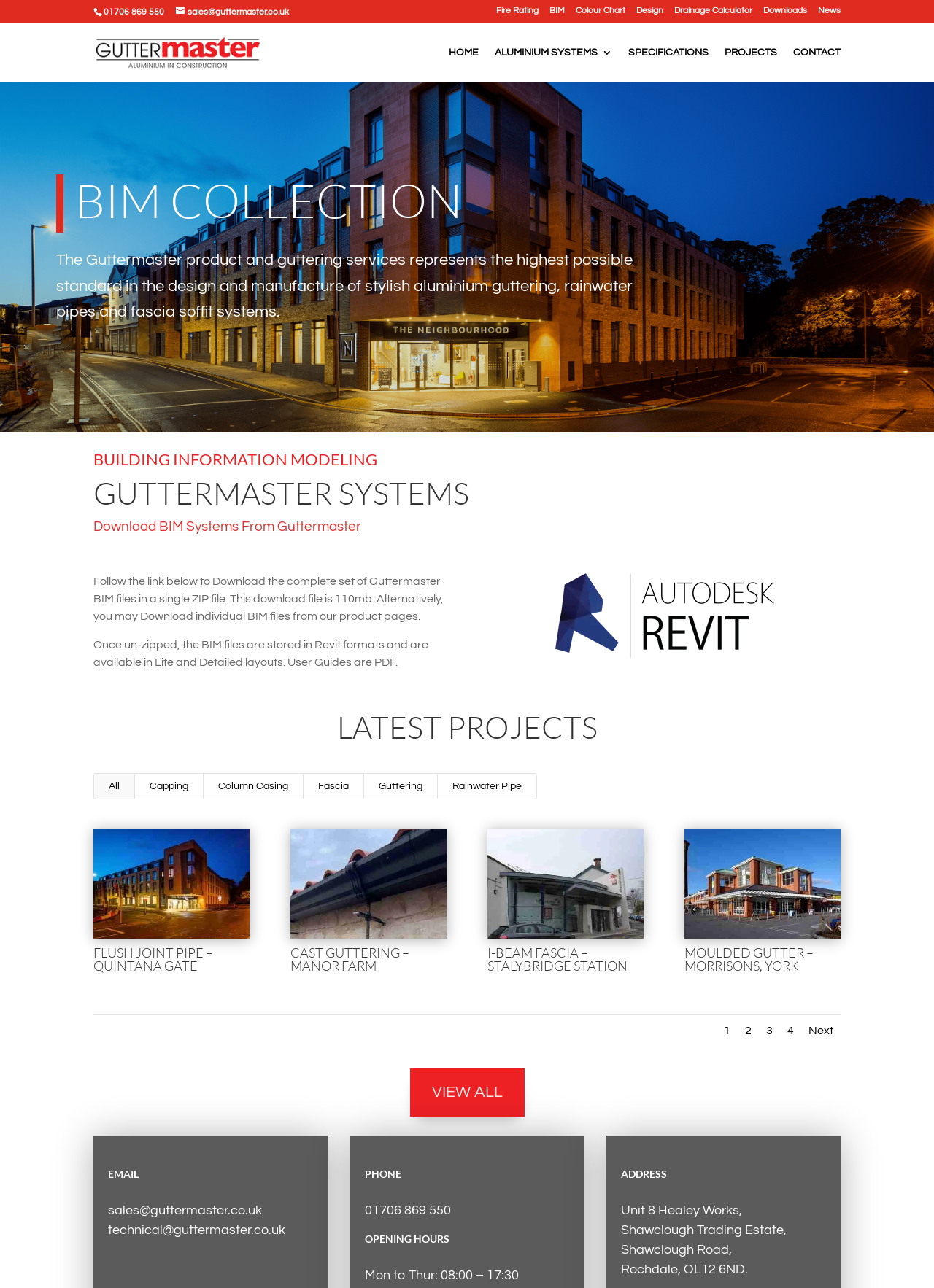What is the name of the company that provides aluminium systems?
Refer to the image and provide a thorough answer to the question.

I found this information by looking at the top of the webpage, where the company name 'Guttermaster' is displayed prominently.